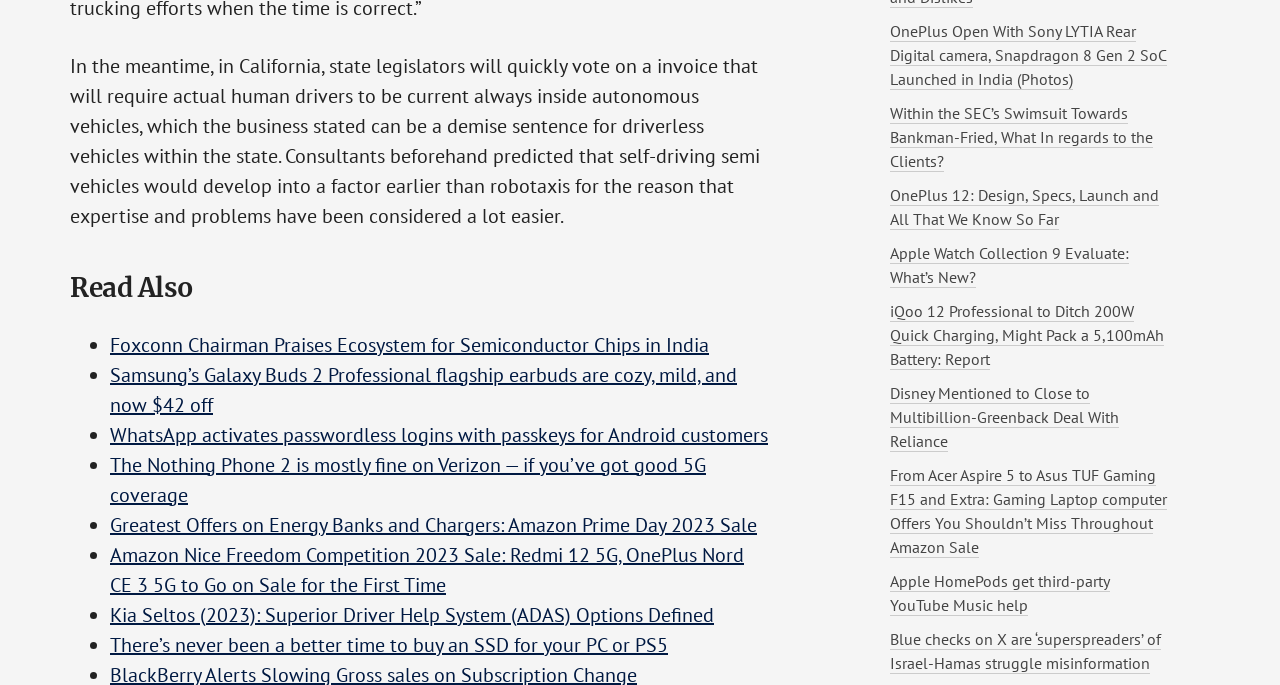What is the title of the second link in the 'Read Also' section?
Refer to the screenshot and respond with a concise word or phrase.

Foxconn Chairman Praises Ecosystem for Semiconductor Chips in India